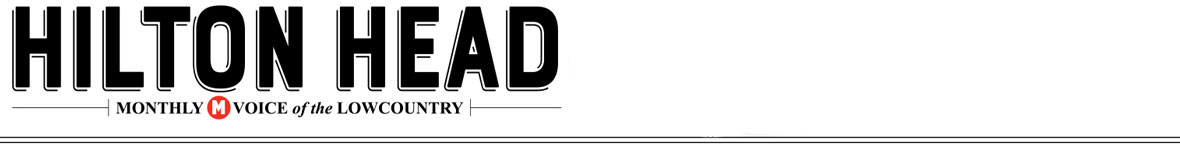Explain in detail what you see in the image.

The image features the title banner of **Hilton Head Monthly**, a magazine that serves as the "Monthly Voice of the Lowcountry." The design emphasizes its regional focus with clean lines and a bold font, presenting "HILTON HEAD" prominently at the top, matched with the word "MONTHLY" in a distinctive style. The magazine aims to capture the essence of the Hilton Head community and its surroundings, likely showcasing local news, culture, and events. This visually appealing header sets the tone for engaging content, inviting readers to explore the vibrant life of the Lowcountry.